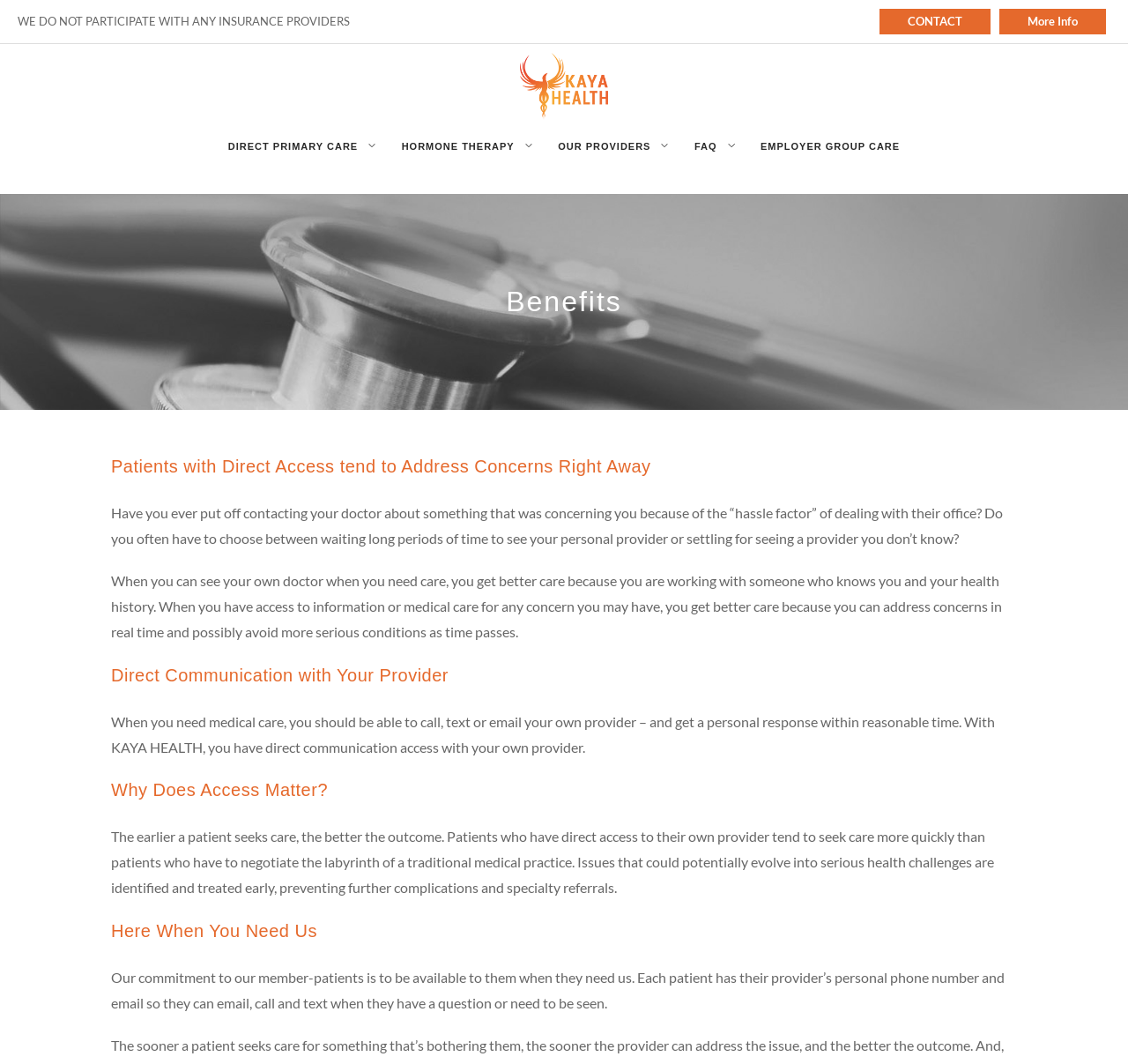Analyze the image and answer the question with as much detail as possible: 
Why do patients put off contacting their doctor?

According to the webpage, patients often put off contacting their doctor because of the 'hassle factor' of dealing with their office, which includes waiting long periods of time to see their personal provider or settling for seeing a provider they don't know.